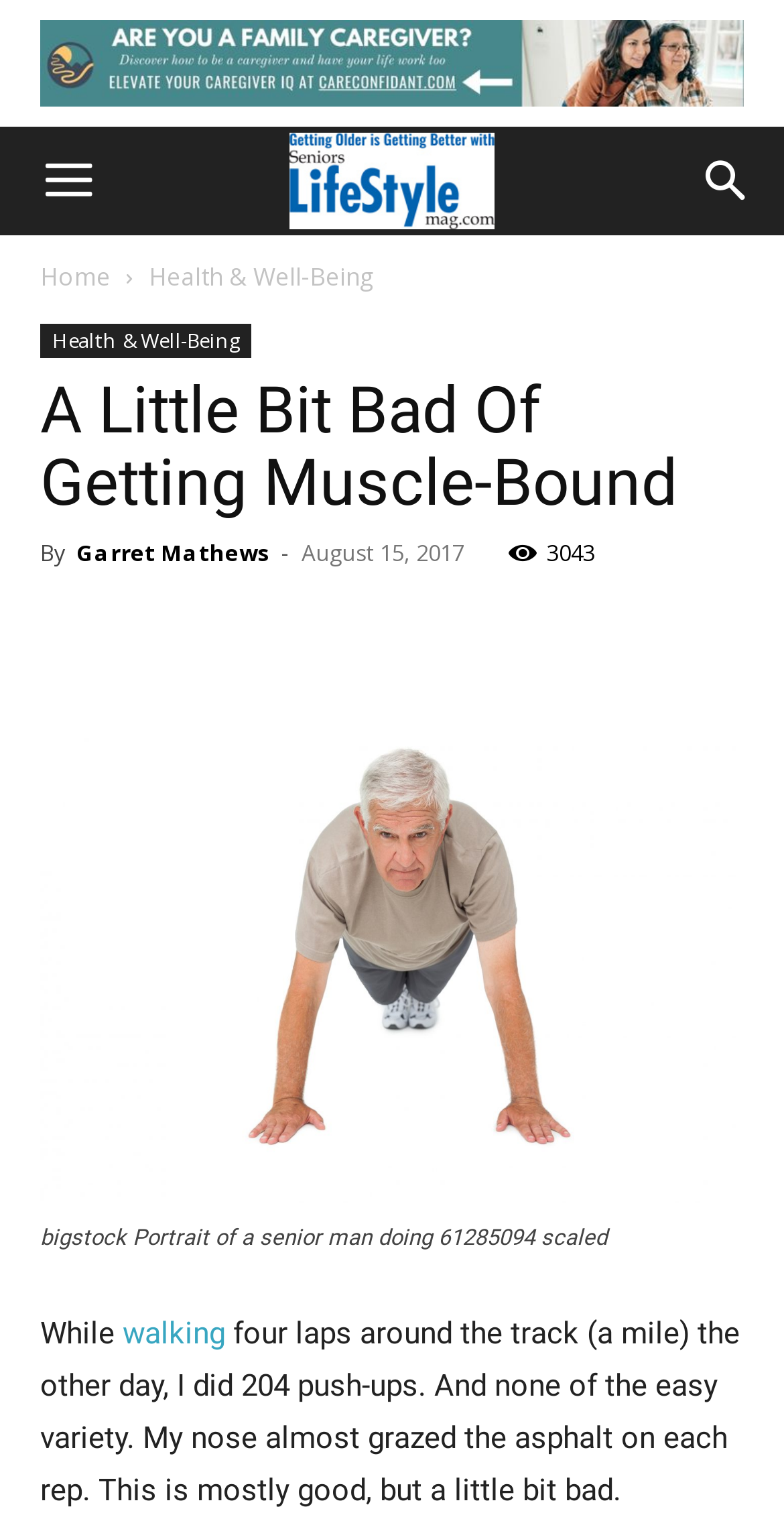Describe the webpage meticulously, covering all significant aspects.

This webpage appears to be a blog post titled "A Little Bit Bad Of Getting Muscle-Bound" by Garret Mathews, dated August 15, 2017. At the top of the page, there are two buttons, "Menu" and "Search", positioned on the left and right sides, respectively. Below these buttons, there are three links: "Home", "Health & Well-Being", and another "Health & Well-Being" link.

The main content of the page is divided into two sections. The top section features a header with the title of the blog post, followed by the author's name, a dash, and the publication date. Below this, there are several social media links, represented by icons, aligned horizontally.

The second section contains the blog post's content. It starts with a figure, which is an image of a senior man doing exercises, accompanied by a caption describing the image. Below the image, the blog post's text begins, which discusses the author's experience of doing 204 push-ups while walking four laps around the track. The text is divided into several paragraphs, with the first paragraph describing the author's exercise routine and the subsequent paragraphs elaborating on the benefits and drawbacks of this routine.

On the top-right side of the page, there is a link "Got aging parents at home?" with an accompanying image. This link appears to be an advertisement or a call-to-action.